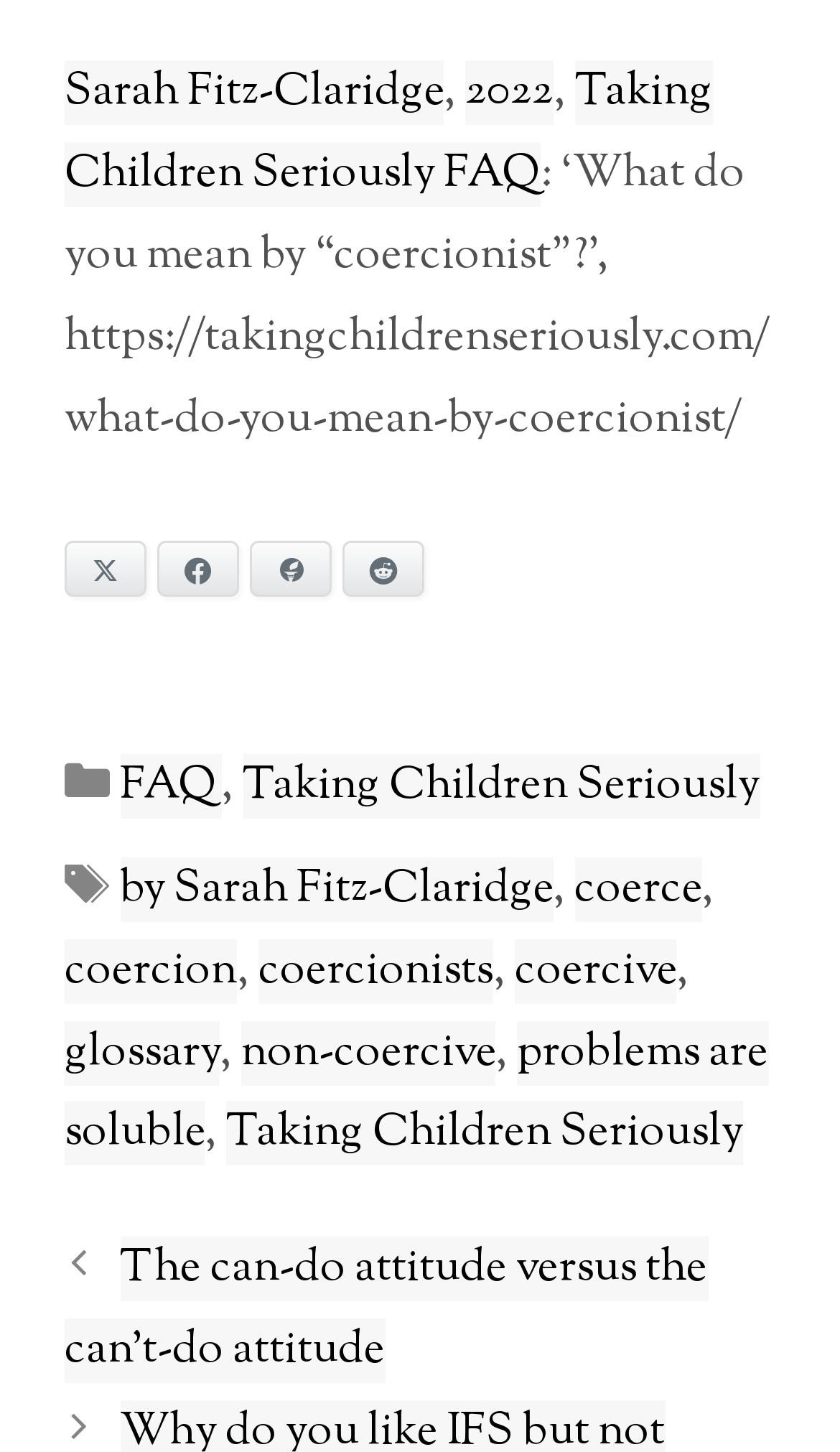Pinpoint the bounding box coordinates of the element that must be clicked to accomplish the following instruction: "Watch euro 2024 live stream". The coordinates should be in the format of four float numbers between 0 and 1, i.e., [left, top, right, bottom].

None